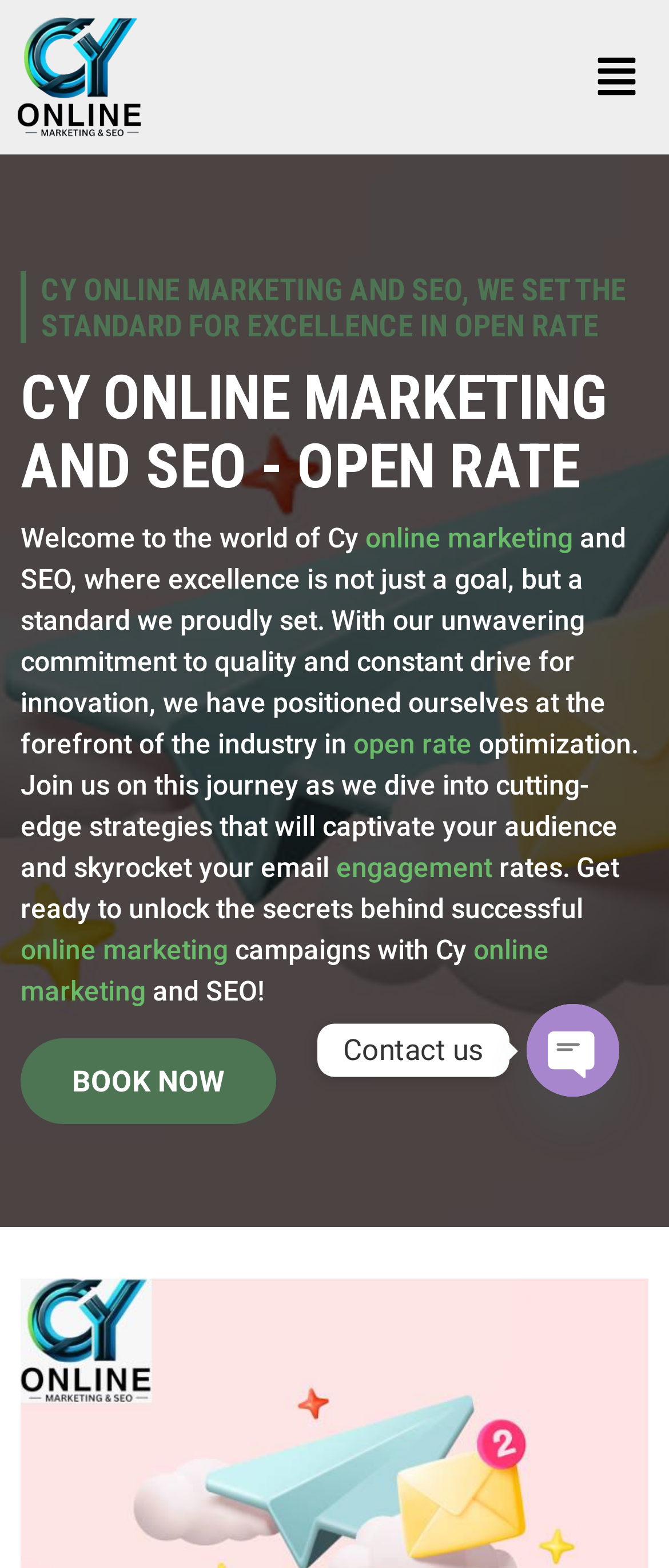Identify the text that serves as the heading for the webpage and generate it.

CY ONLINE MARKETING AND SEO - OPEN RATE